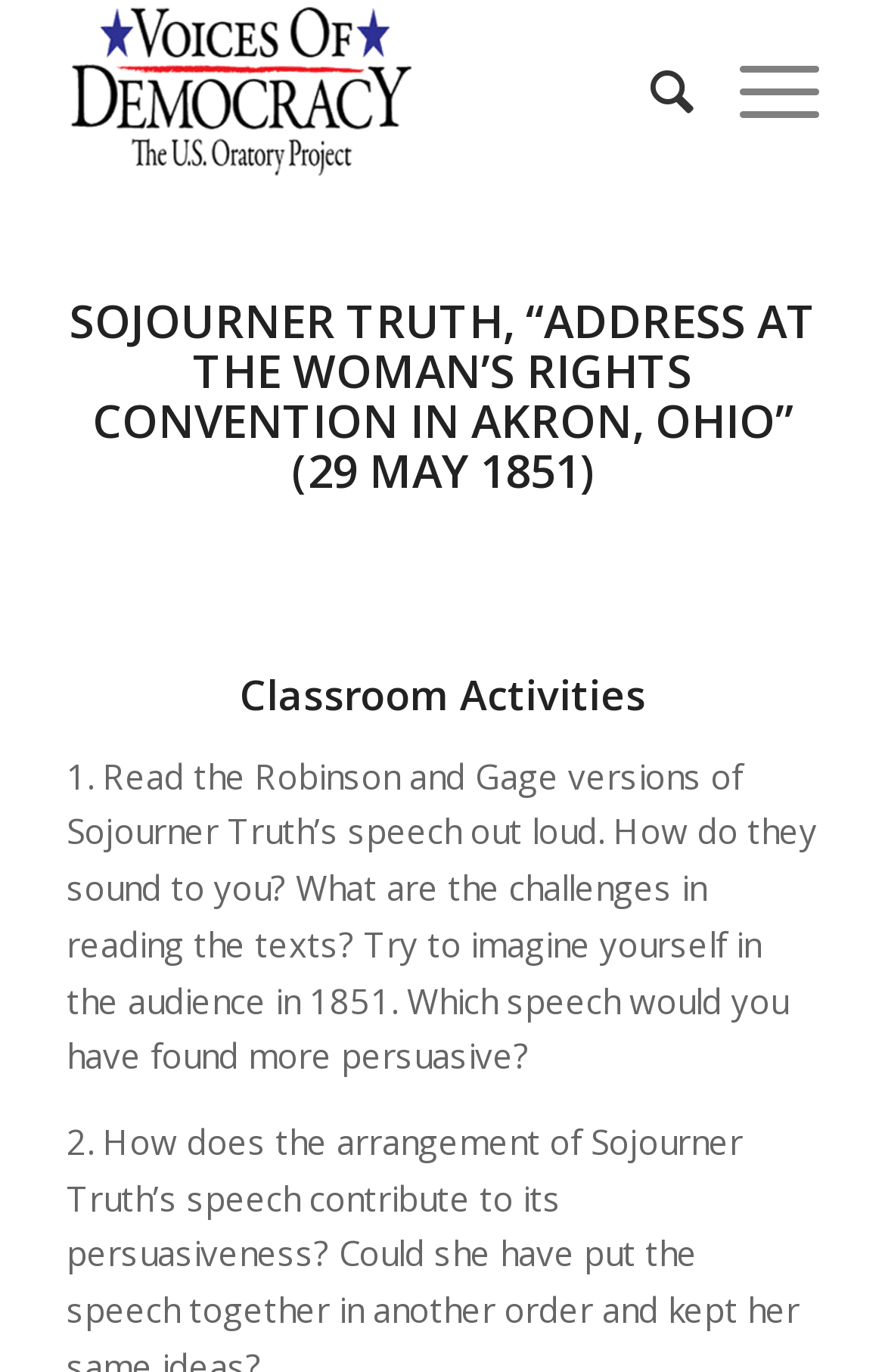What is the location of the Woman's Rights Convention?
Based on the image, please offer an in-depth response to the question.

The webpage mentions 'SOJOURNER TRUTH, “ADDRESS AT THE WOMAN’S RIGHTS CONVENTION IN AKRON, OHIO” (29 MAY 1851)' in the heading, which indicates that the location of the Woman's Rights Convention is Akron, Ohio.